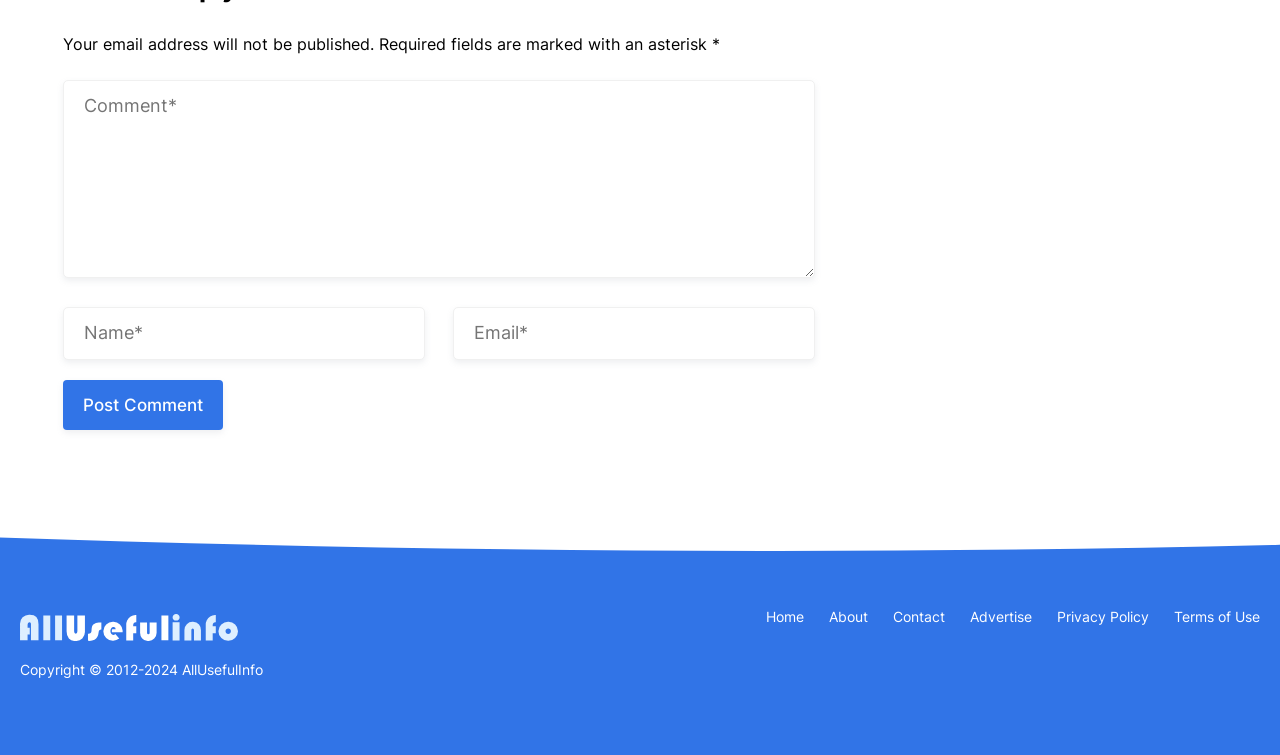Determine the bounding box for the HTML element described here: "name="comment" placeholder="Comment*"". The coordinates should be given as [left, top, right, bottom] with each number being a float between 0 and 1.

[0.049, 0.106, 0.636, 0.368]